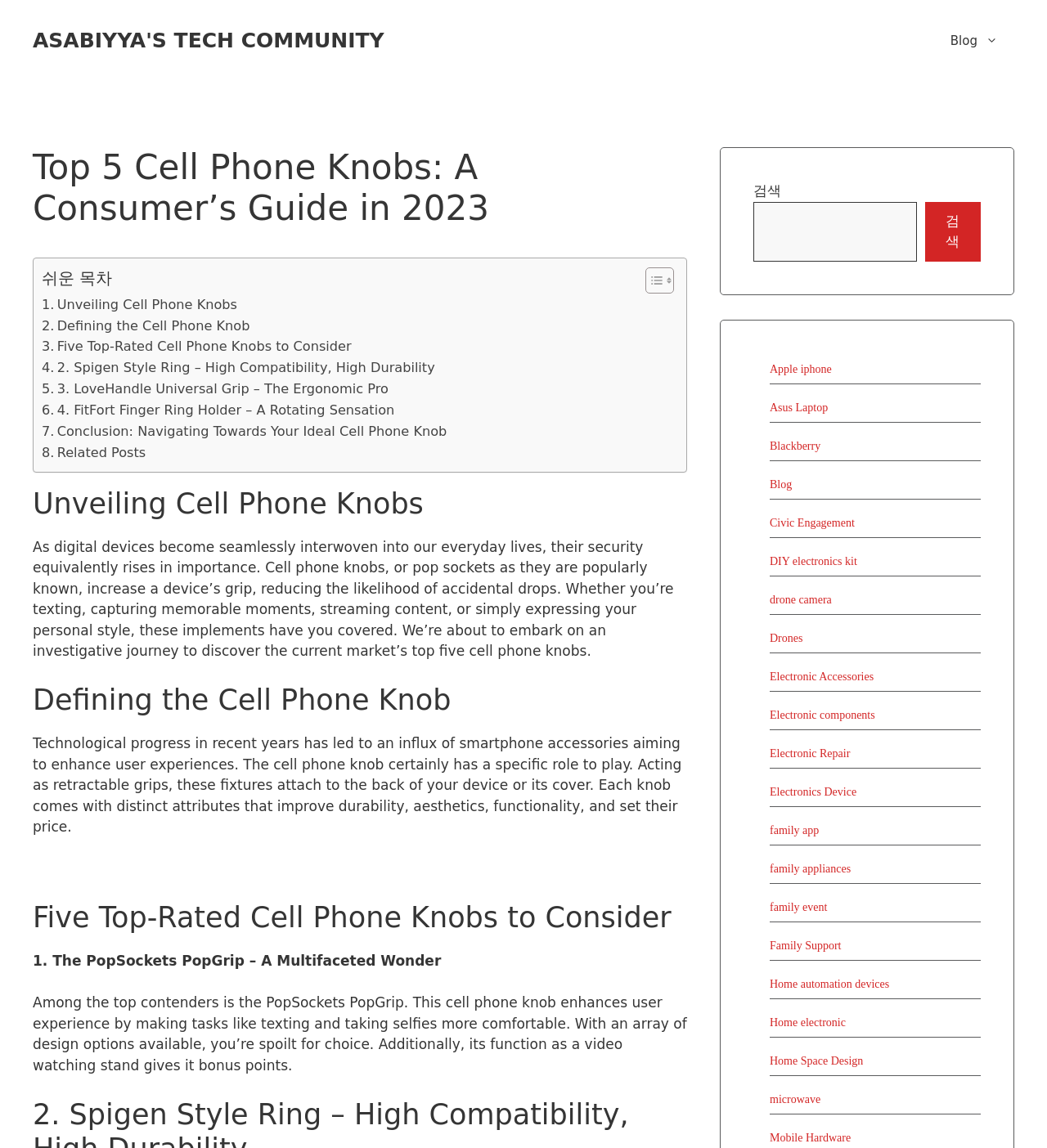Identify the bounding box coordinates for the UI element described by the following text: "family event". Provide the coordinates as four float numbers between 0 and 1, in the format [left, top, right, bottom].

[0.735, 0.785, 0.79, 0.795]